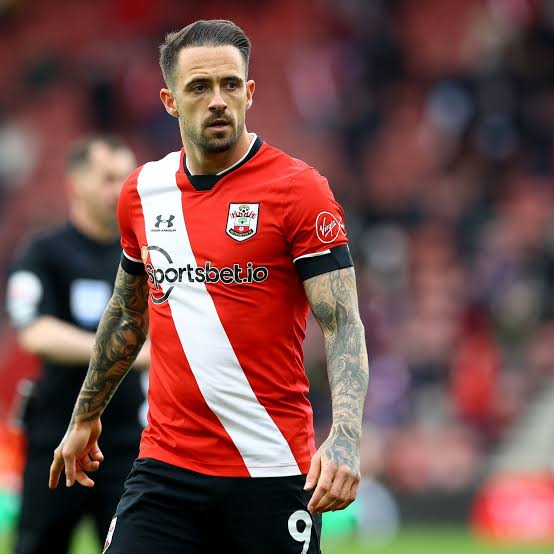Can you give a comprehensive explanation to the question given the content of the image?
What is the reported fee of Danny Ings' transfer to Aston Villa?

The caption states that Danny Ings has notably joined Aston Villa from Southampton for a reported fee of £30 million, marking him as Villa's fourth summer acquisition.